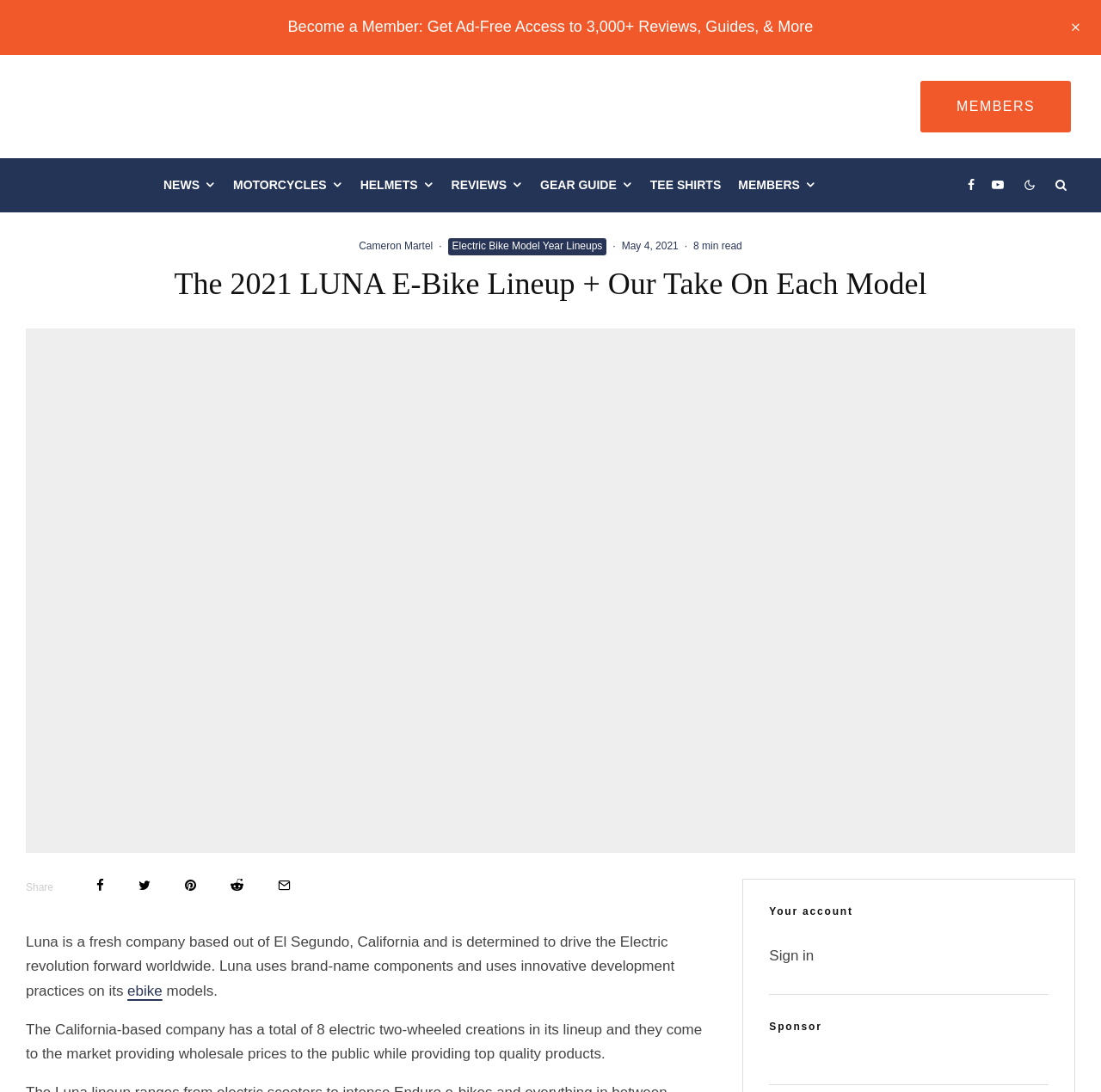Identify and provide the bounding box for the element described by: "Members".

[0.663, 0.145, 0.749, 0.194]